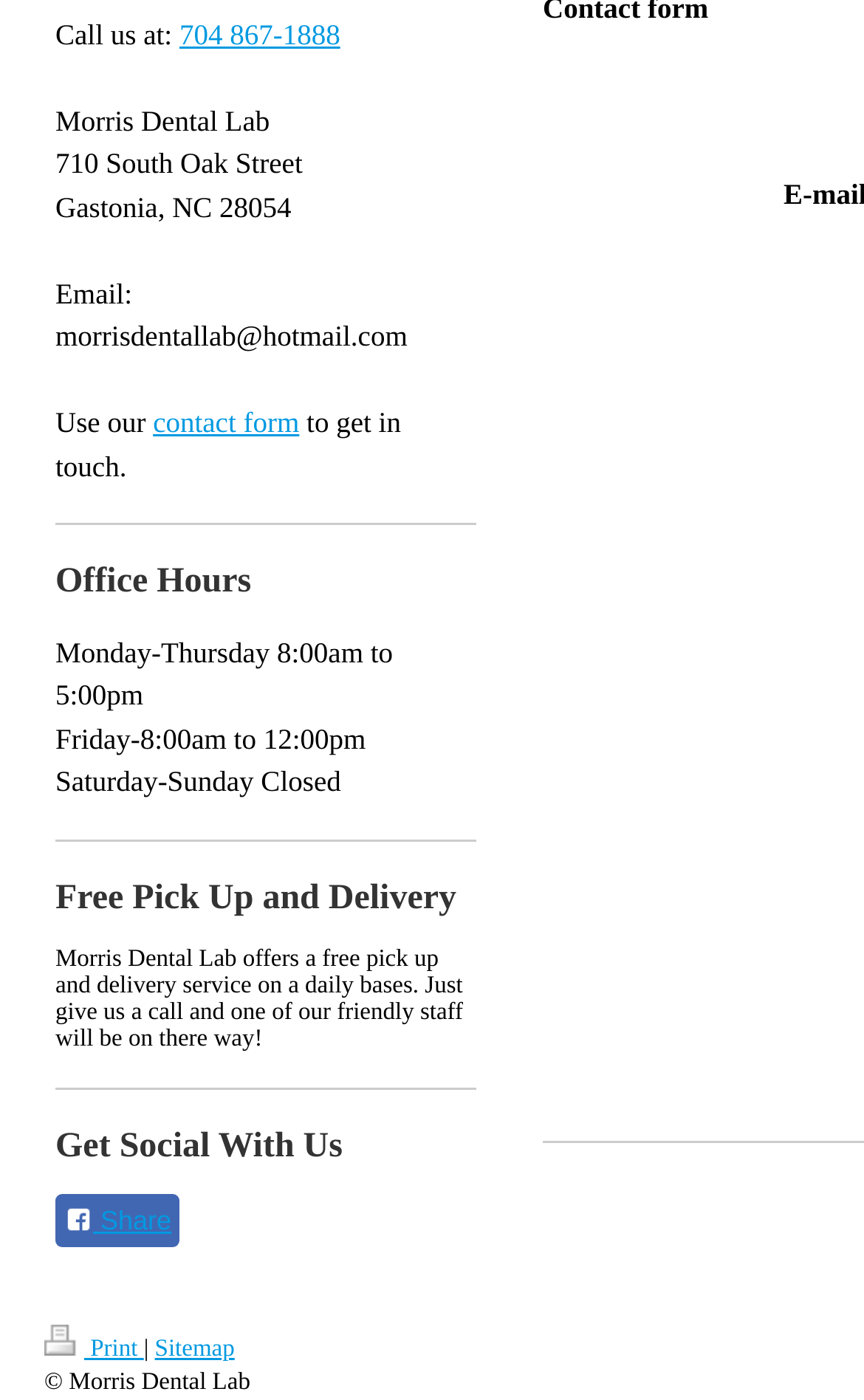Bounding box coordinates should be provided in the format (top-left x, top-left y, bottom-right x, bottom-right y) with all values between 0 and 1. Identify the bounding box for this UI element: Sitemap

[0.179, 0.954, 0.272, 0.973]